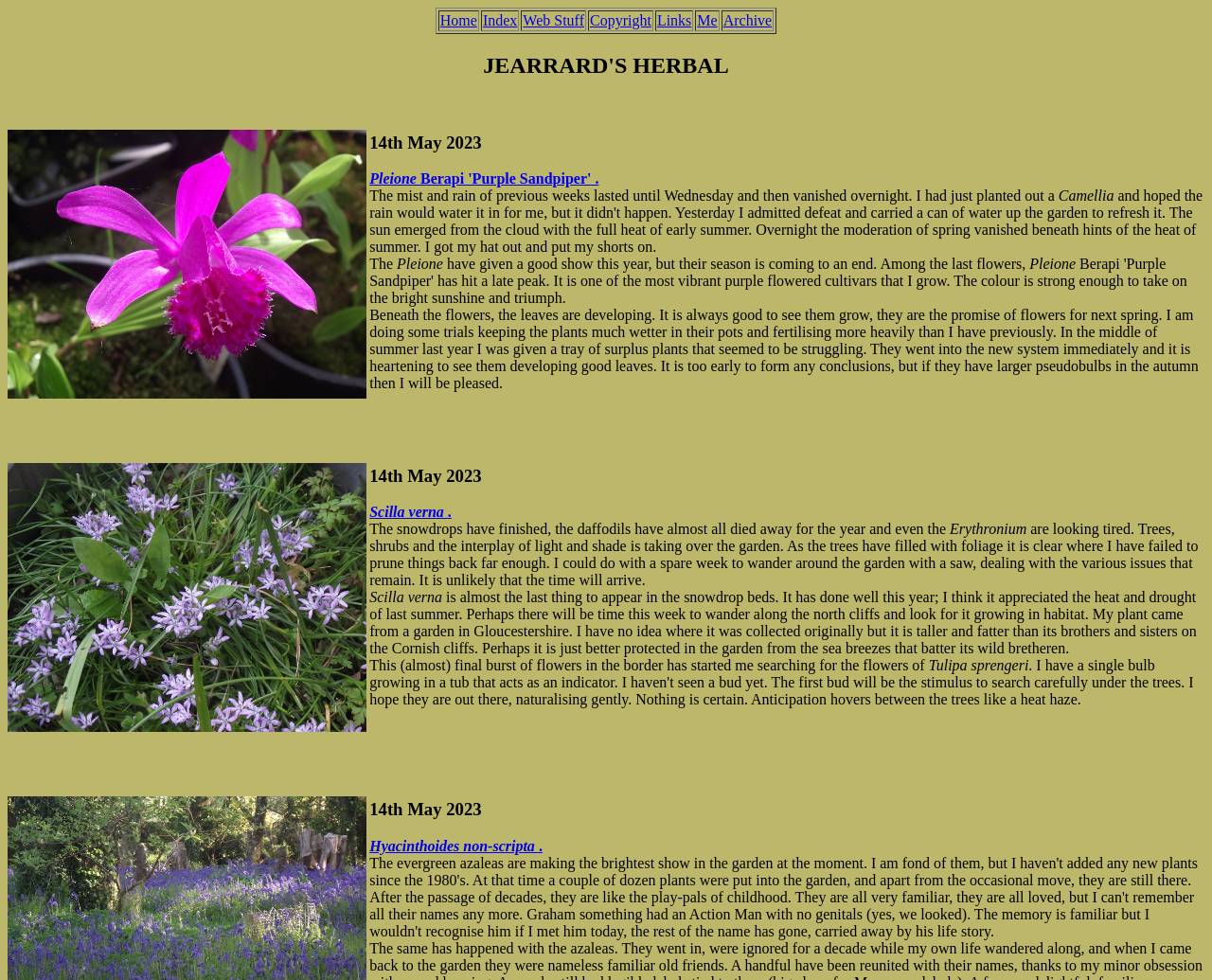Please specify the bounding box coordinates of the area that should be clicked to accomplish the following instruction: "Go to the Archive page". The coordinates should consist of four float numbers between 0 and 1, i.e., [left, top, right, bottom].

[0.595, 0.011, 0.638, 0.032]